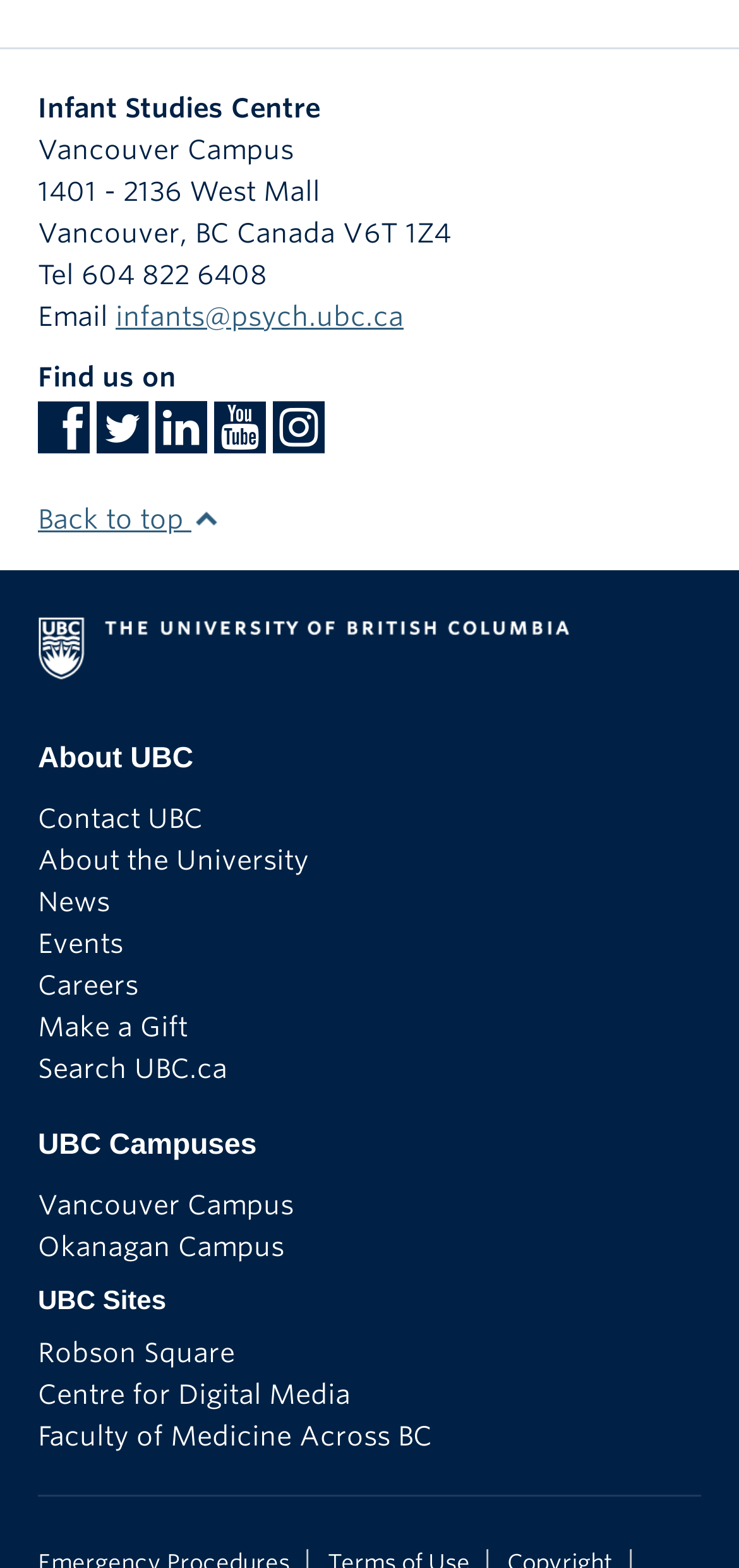Please specify the bounding box coordinates for the clickable region that will help you carry out the instruction: "Search the UBC website".

[0.051, 0.671, 0.308, 0.691]